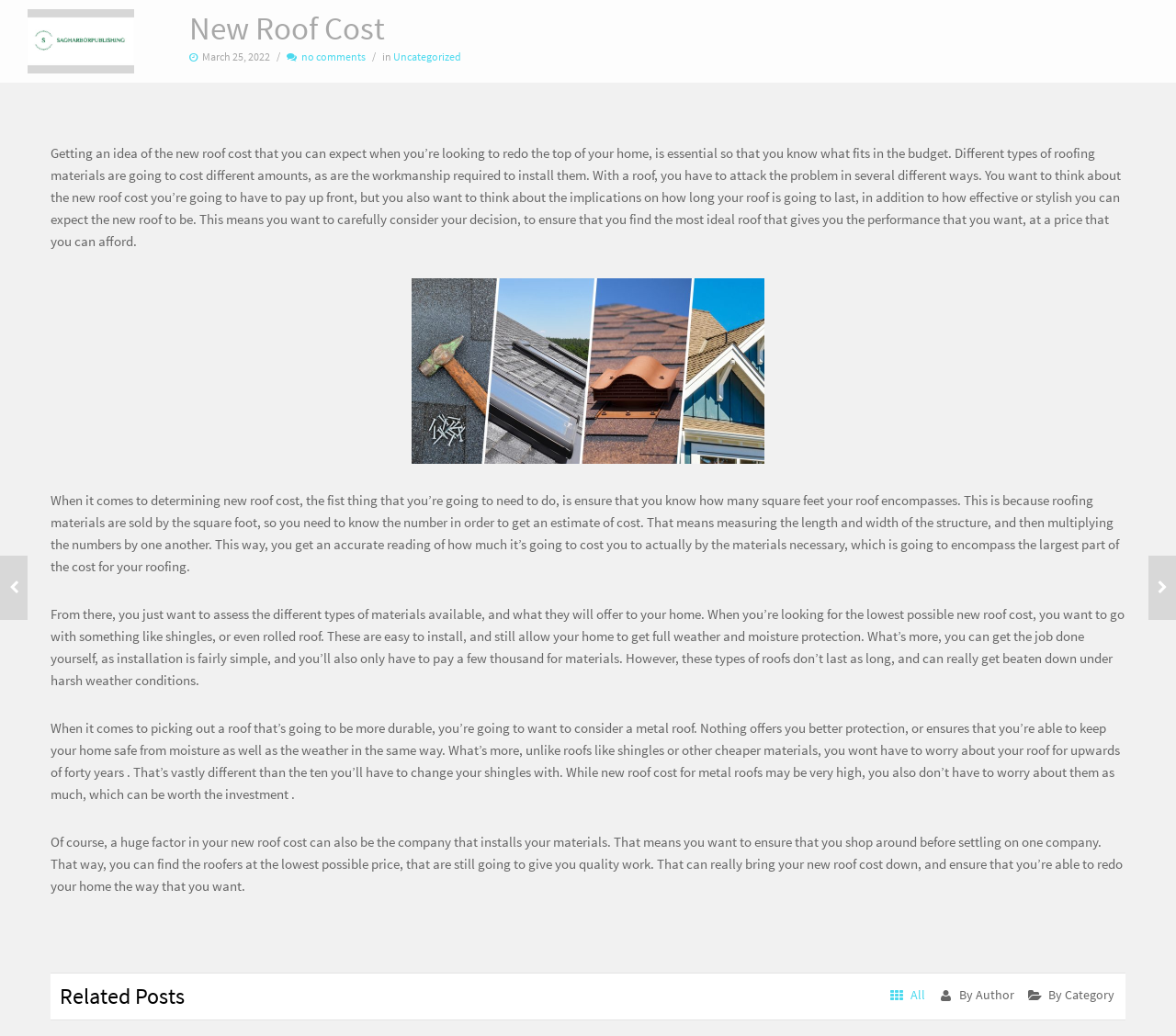What is the purpose of measuring the length and width of the roof?
Please provide a single word or phrase based on the screenshot.

To get an estimate of cost